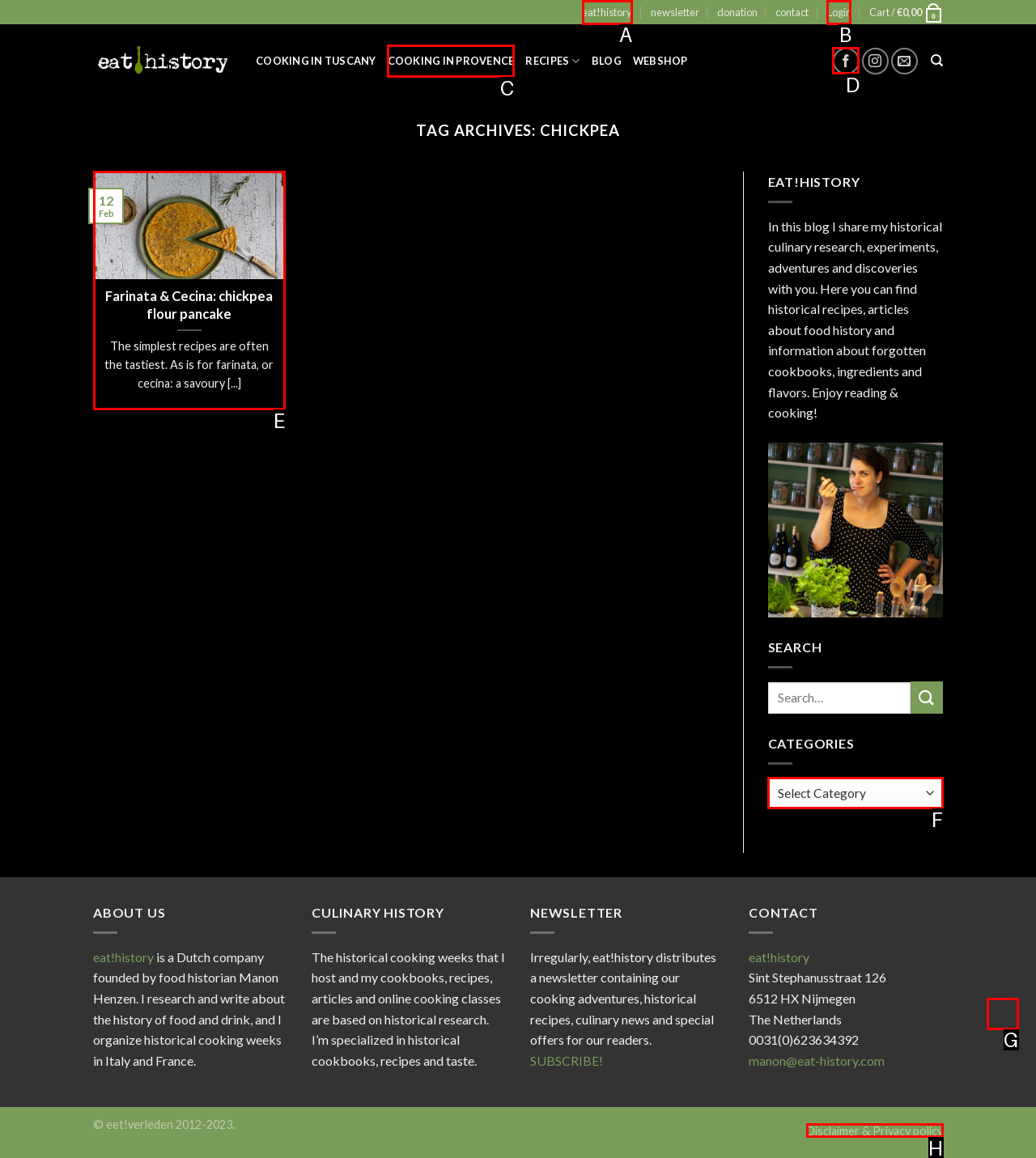Determine the HTML element to be clicked to complete the task: Go to top. Answer by giving the letter of the selected option.

G